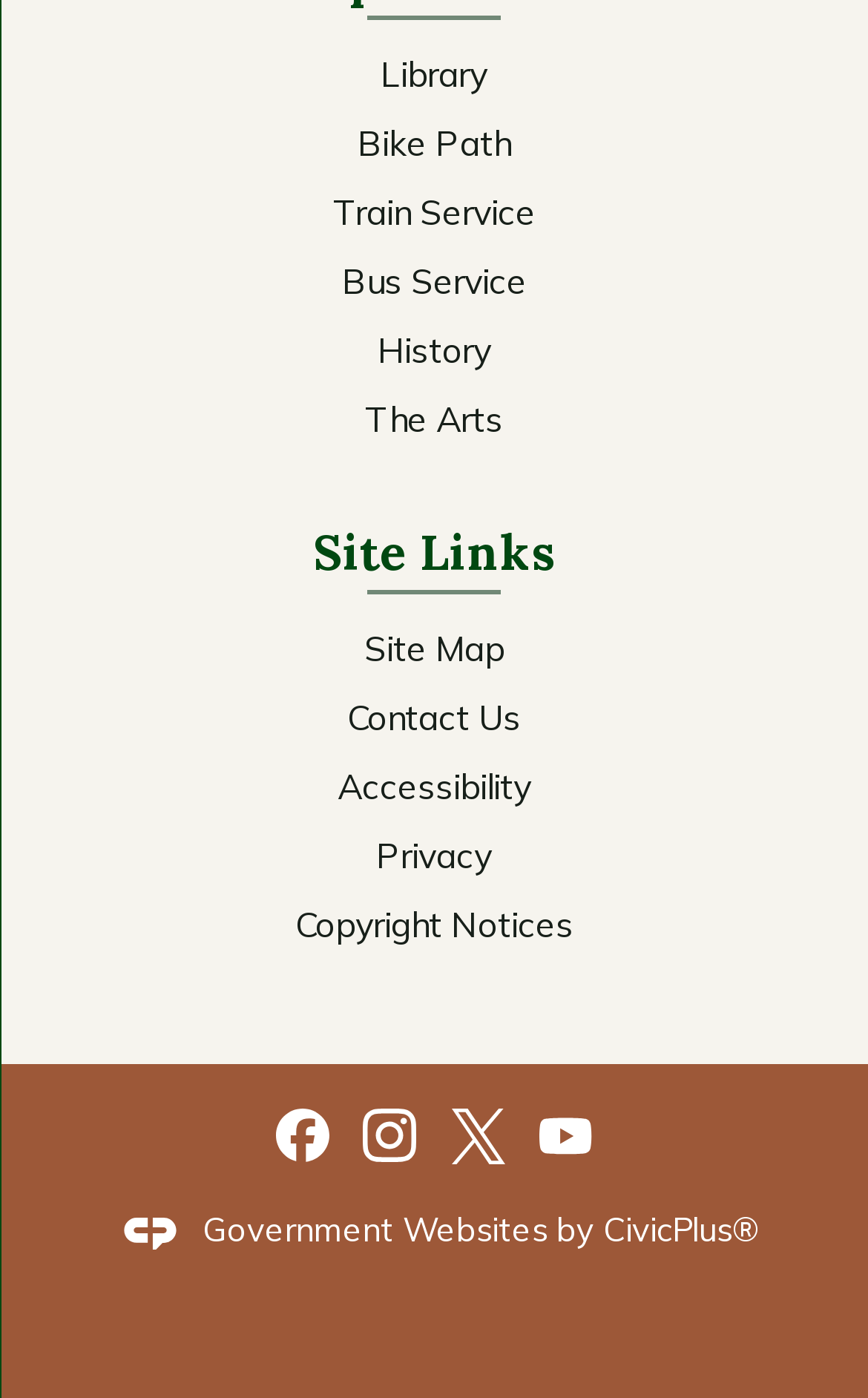Indicate the bounding box coordinates of the element that must be clicked to execute the instruction: "Click on Library". The coordinates should be given as four float numbers between 0 and 1, i.e., [left, top, right, bottom].

[0.438, 0.036, 0.562, 0.068]